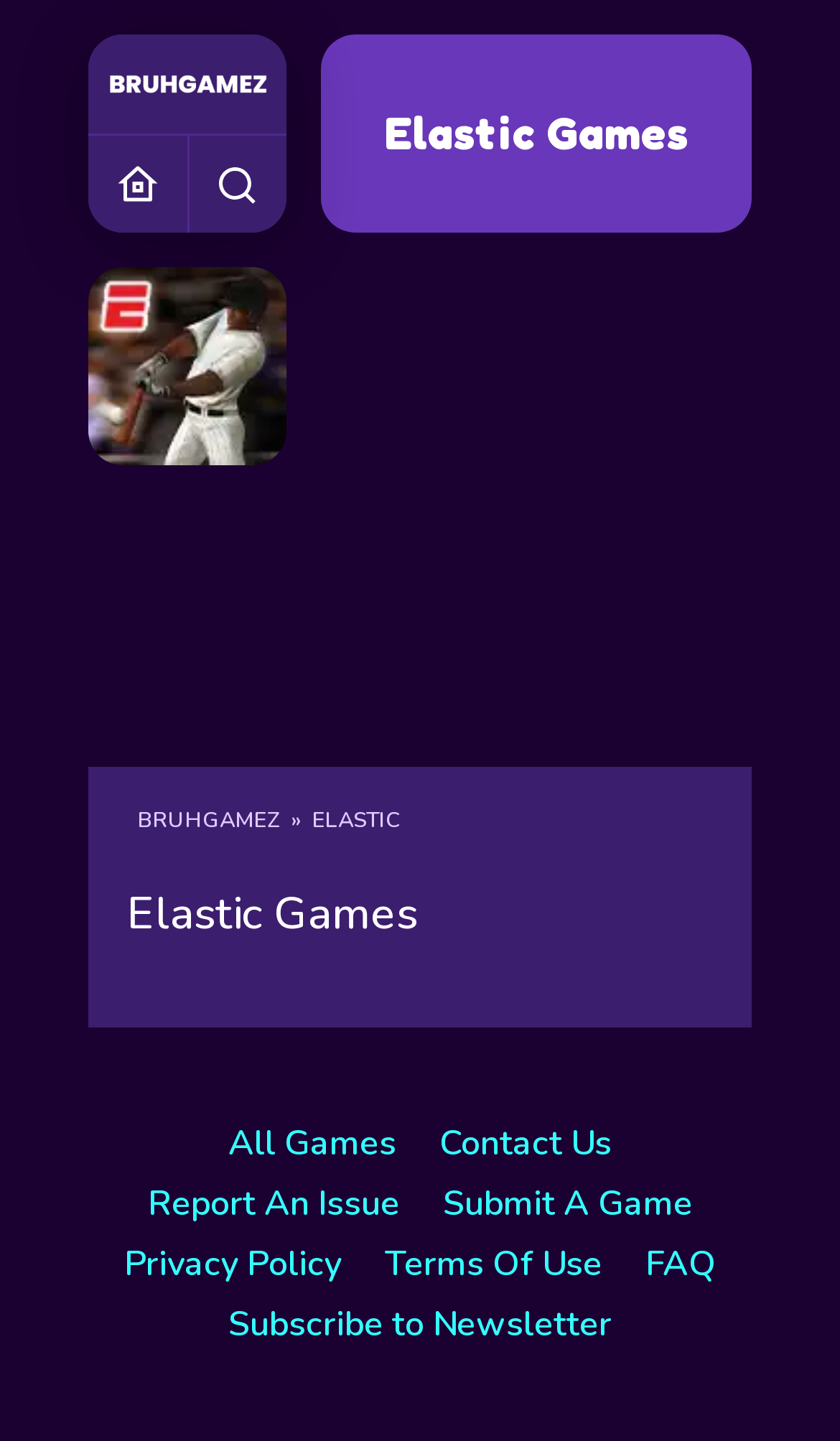Elaborate on the webpage's design and content in a detailed caption.

The webpage is about Elastic, a platform for games. At the top left, there is a link with an image next to it, and another link with a button that controls the sidebar. Below these elements, there is a heading that reads "Elastic Games" in a prominent font size. 

To the right of the "Elastic Games" heading, there are two links, one leading to "ESPN Baseball" and another with no text. Below these links, there is a section with a link to "BRUHGAMEZ" followed by a static text "»" and another static text "ELASTIC". 

Further down, there is another heading that reads "Elastic Games" again, which is likely a category or section title. Under this heading, there are several links to different pages, including "All Games", "Contact Us", "Report An Issue", "Submit A Game", "Privacy Policy", "Terms Of Use", "FAQ", and "Subscribe to Newsletter". These links are arranged in a vertical list, with some of them positioned closer to the left edge of the page and others closer to the right edge.